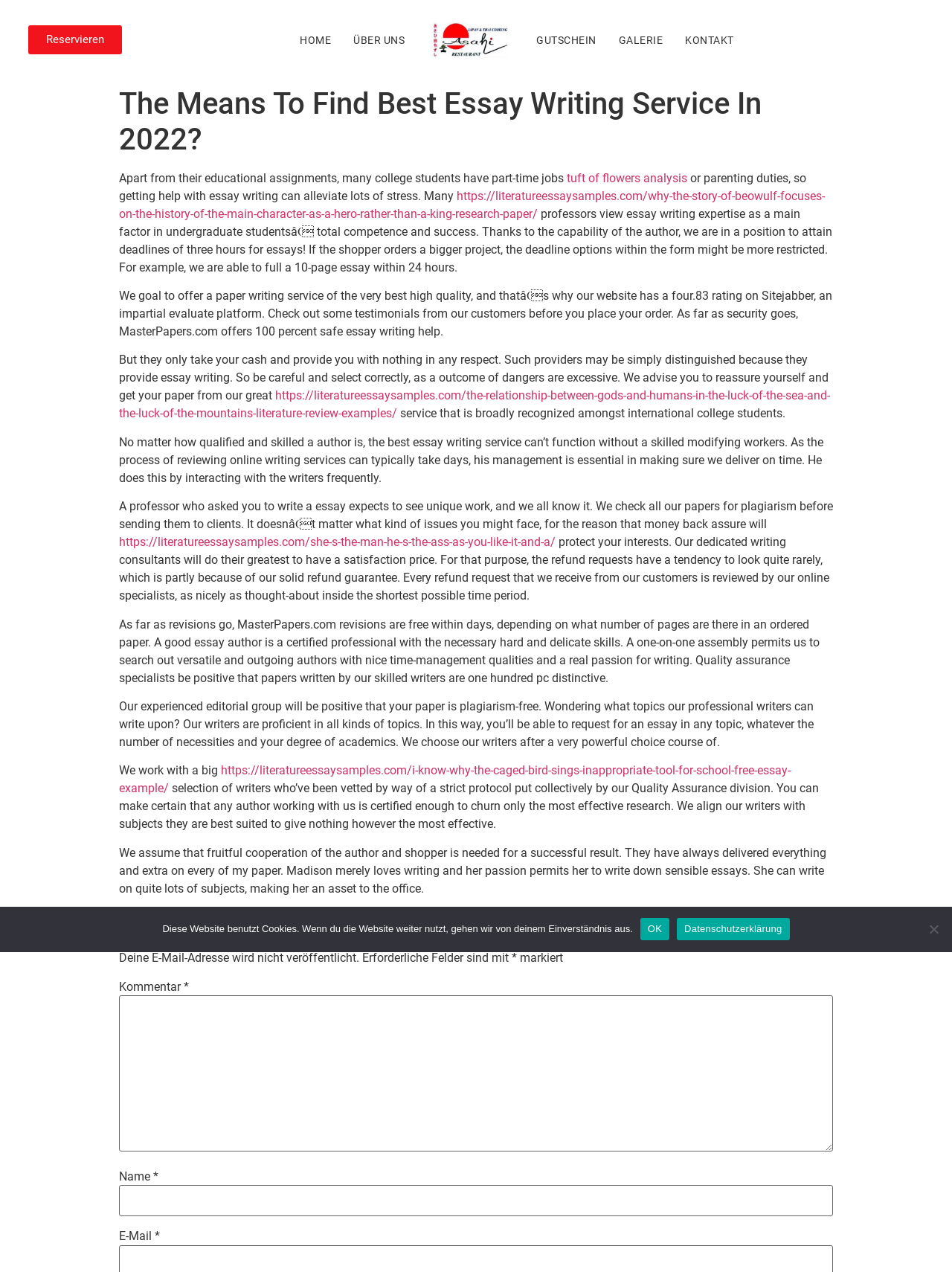Find the bounding box coordinates of the element's region that should be clicked in order to follow the given instruction: "Enter your name". The coordinates should consist of four float numbers between 0 and 1, i.e., [left, top, right, bottom].

[0.125, 0.932, 0.875, 0.956]